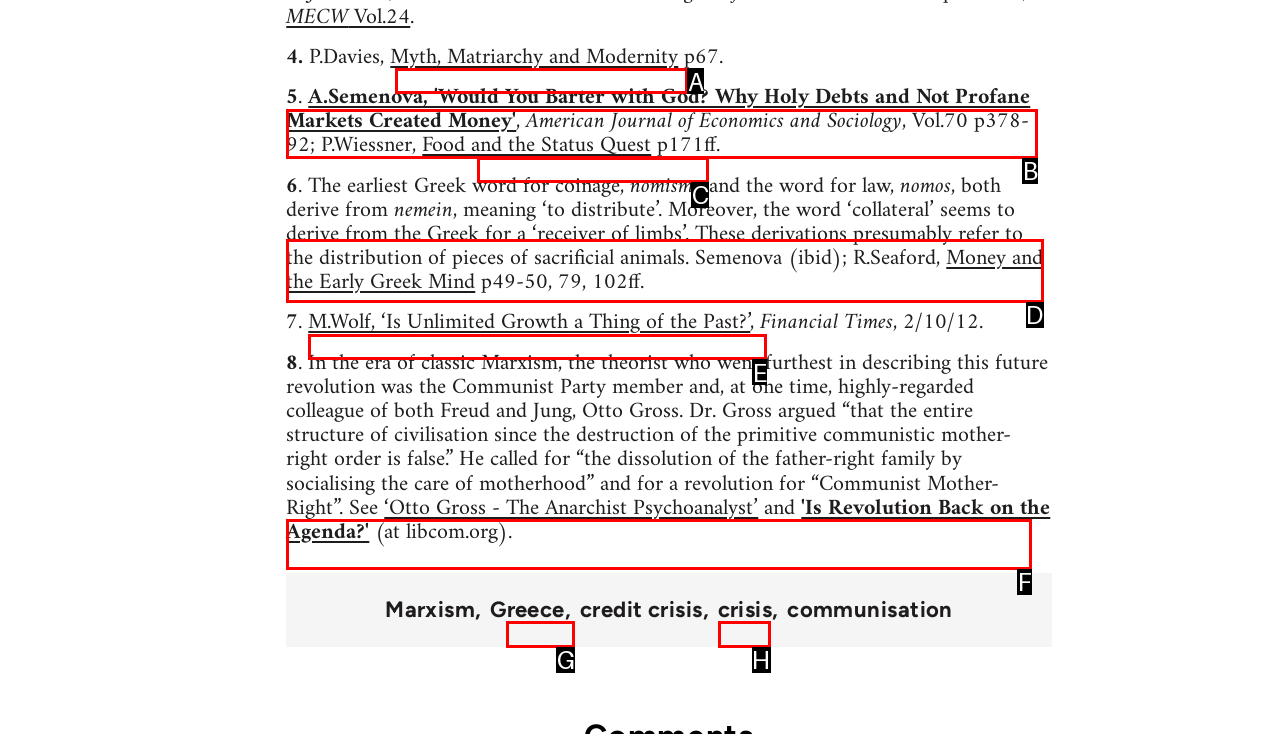Which option should be clicked to complete this task: Explore the link 'Money and the Early Greek Mind'
Reply with the letter of the correct choice from the given choices.

D